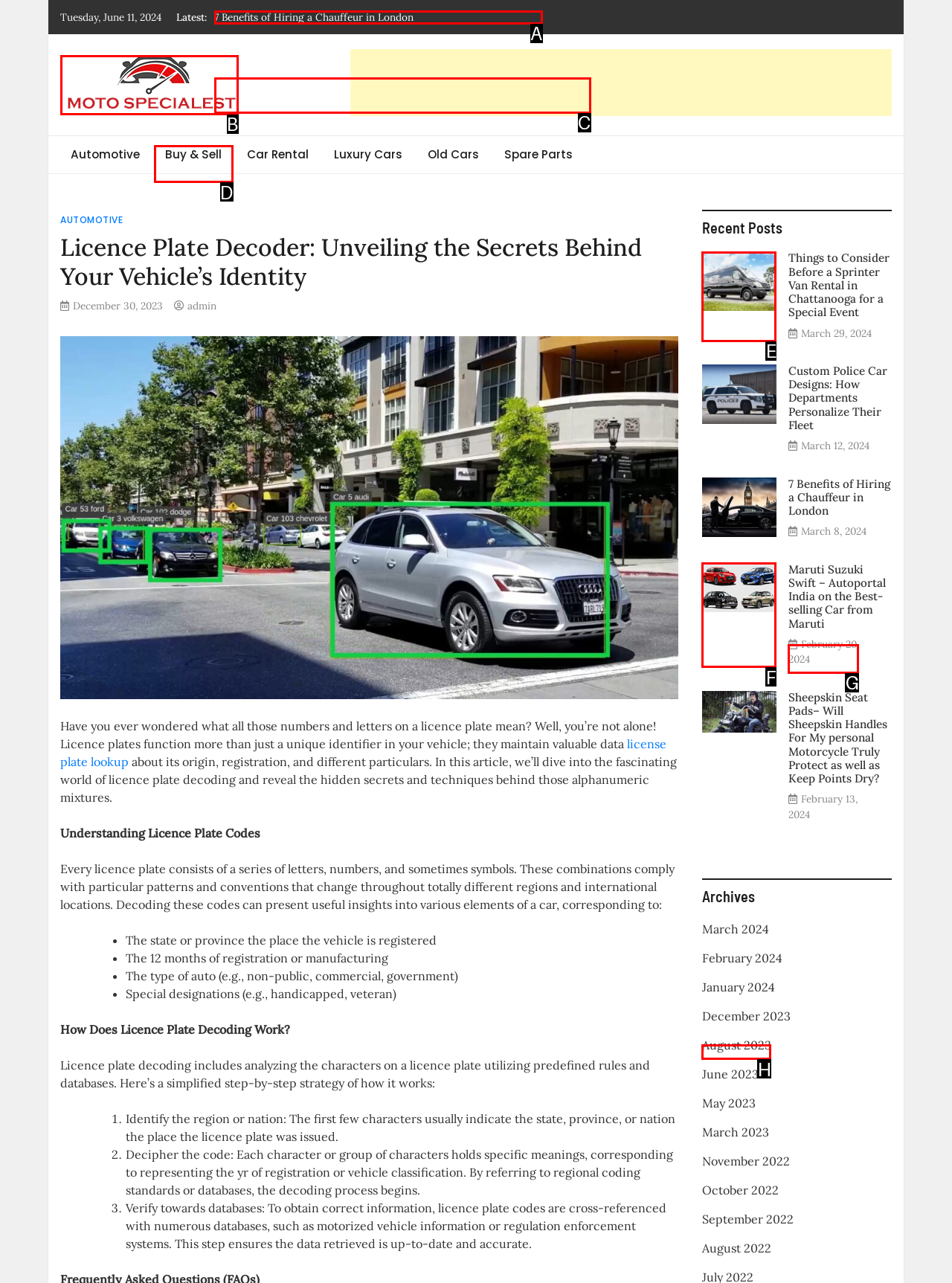Point out the option that best suits the description: February 20, 2024March 8, 2024
Indicate your answer with the letter of the selected choice.

G